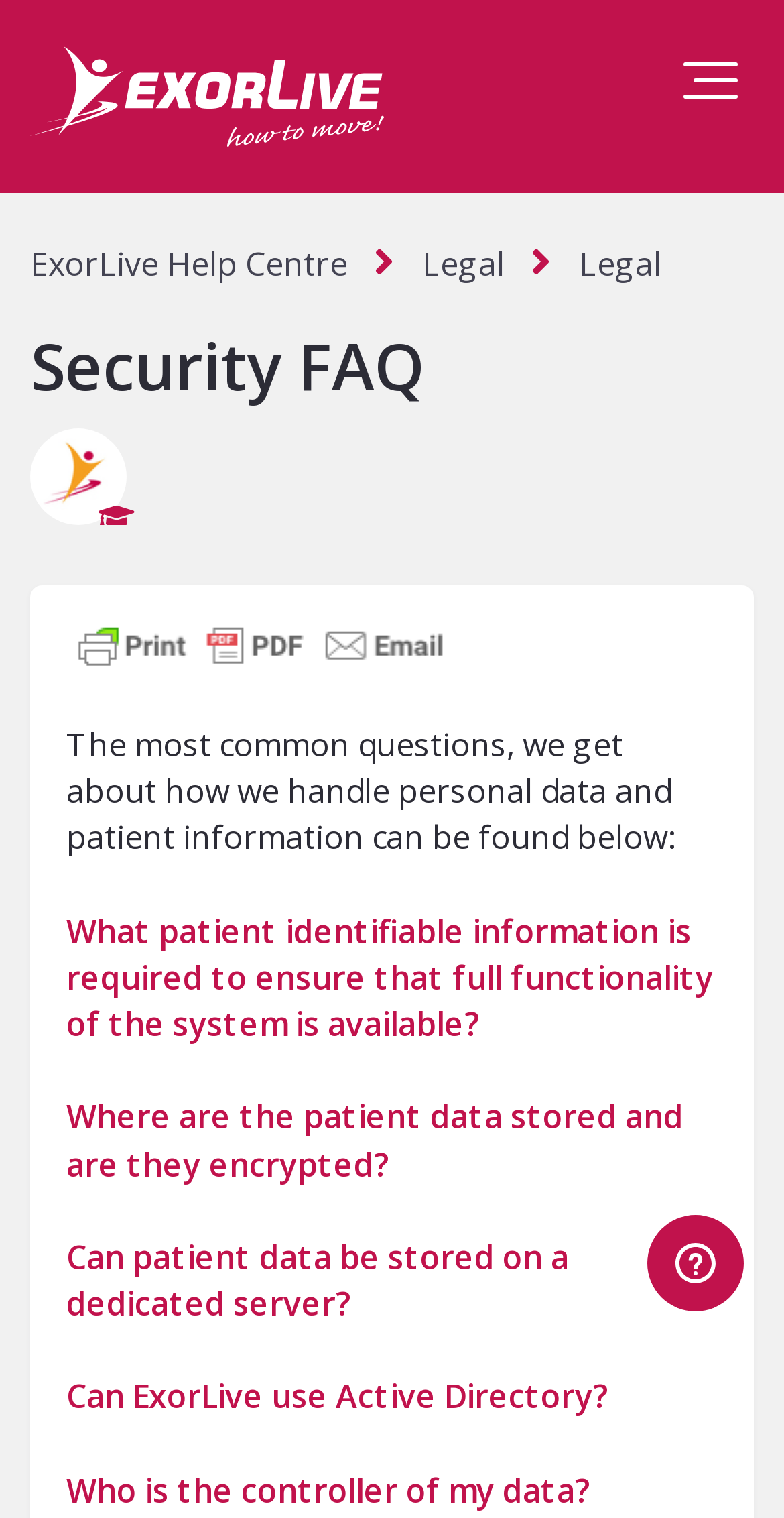Please find the bounding box coordinates of the section that needs to be clicked to achieve this instruction: "Click the logo".

[0.038, 0.031, 0.49, 0.097]